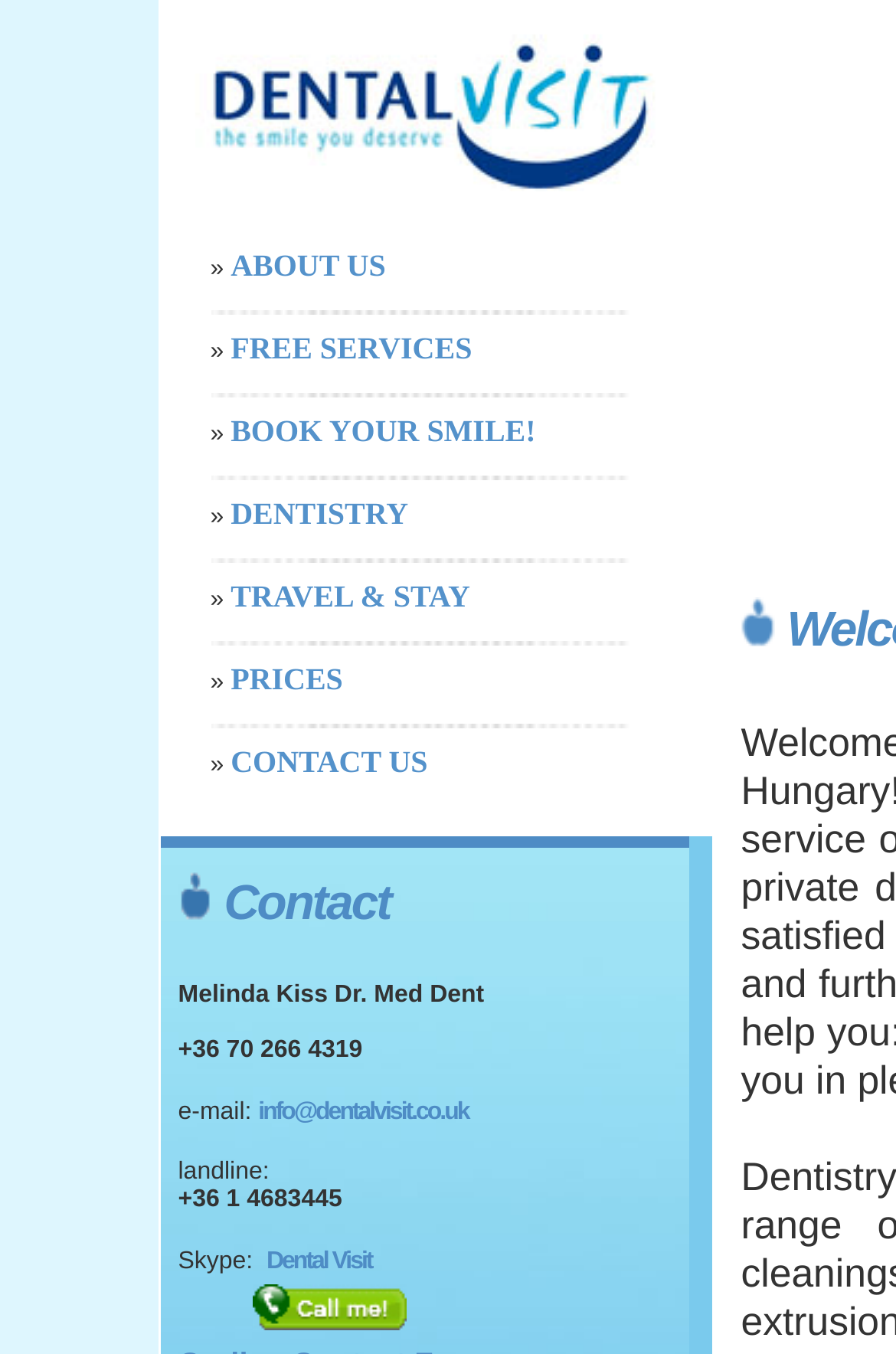What services does the dental clinic offer?
Please respond to the question thoroughly and include all relevant details.

The dental clinic offers various dental treatments, including implants, porcelain veneers, crowns, and bridges, as indicated by the links in the top navigation menu. These links suggest that the clinic provides a range of dental services to its patients.